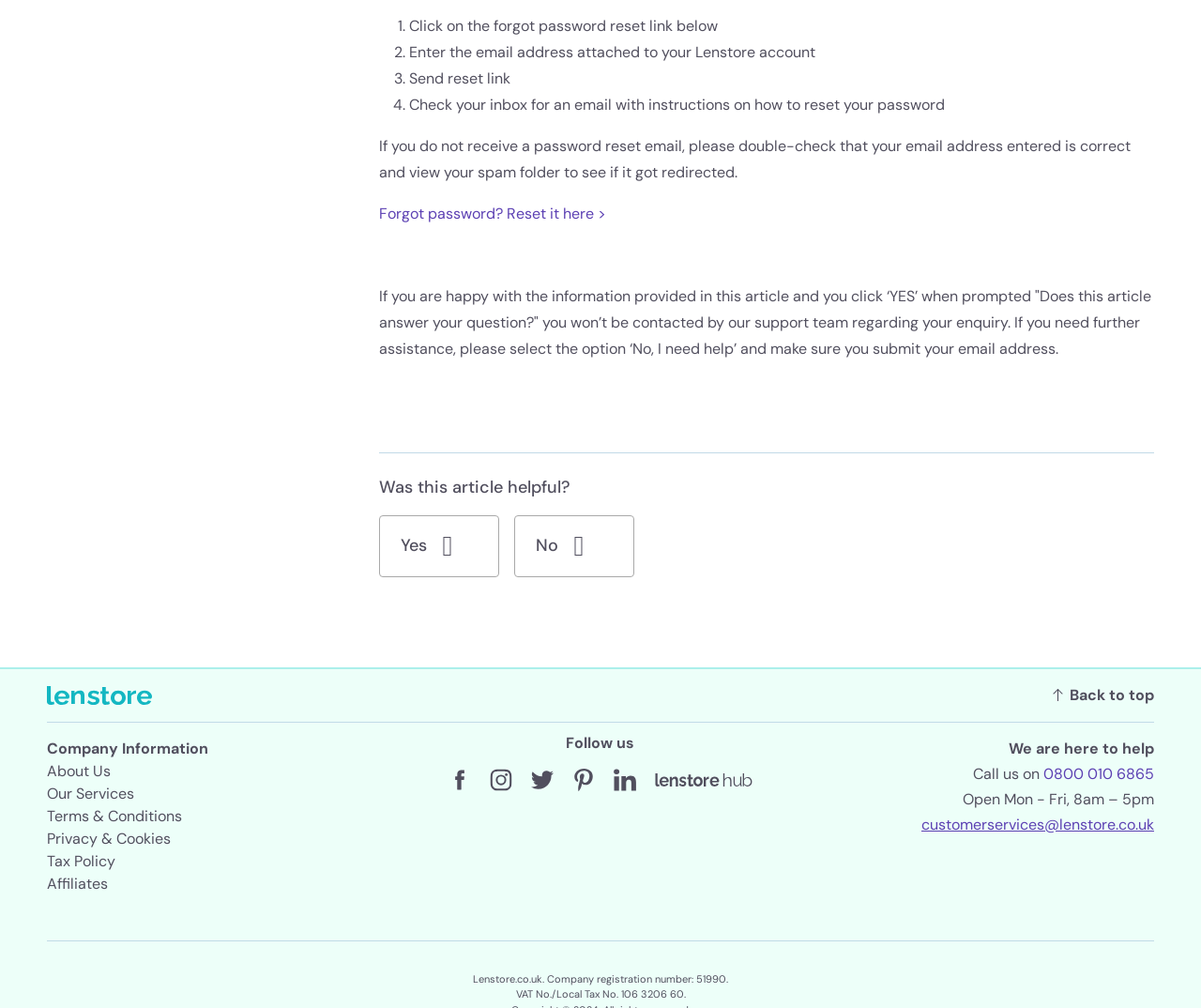Determine the coordinates of the bounding box for the clickable area needed to execute this instruction: "Go back to top".

[0.876, 0.679, 0.961, 0.699]